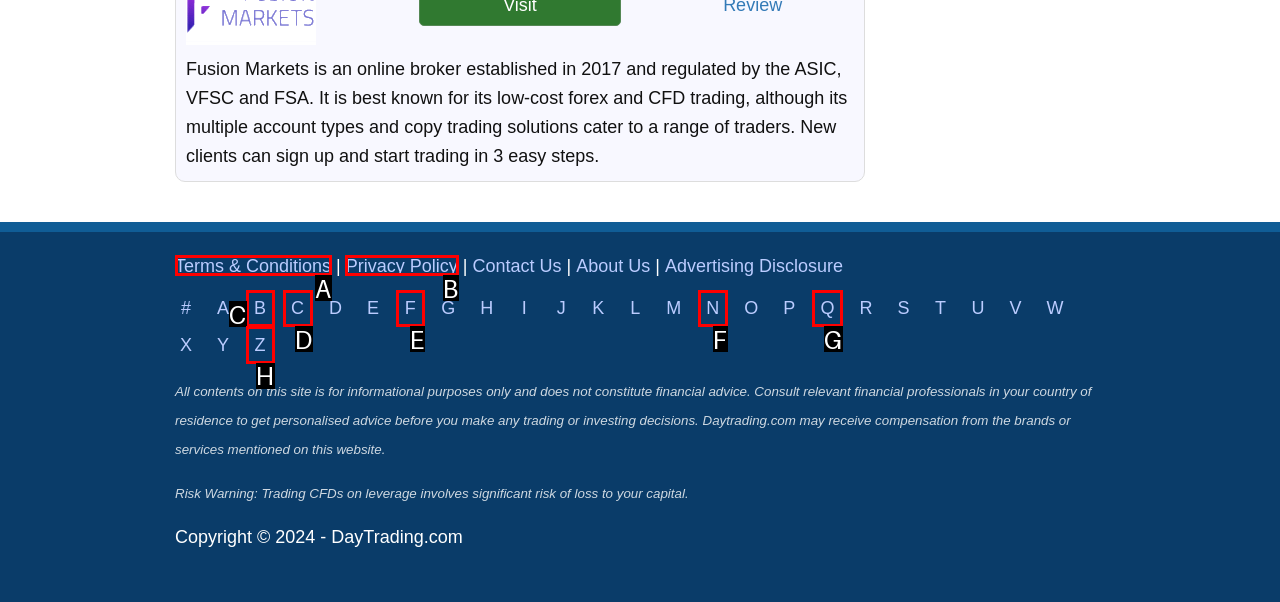Choose the HTML element you need to click to achieve the following task: Go to privacy policy
Respond with the letter of the selected option from the given choices directly.

B